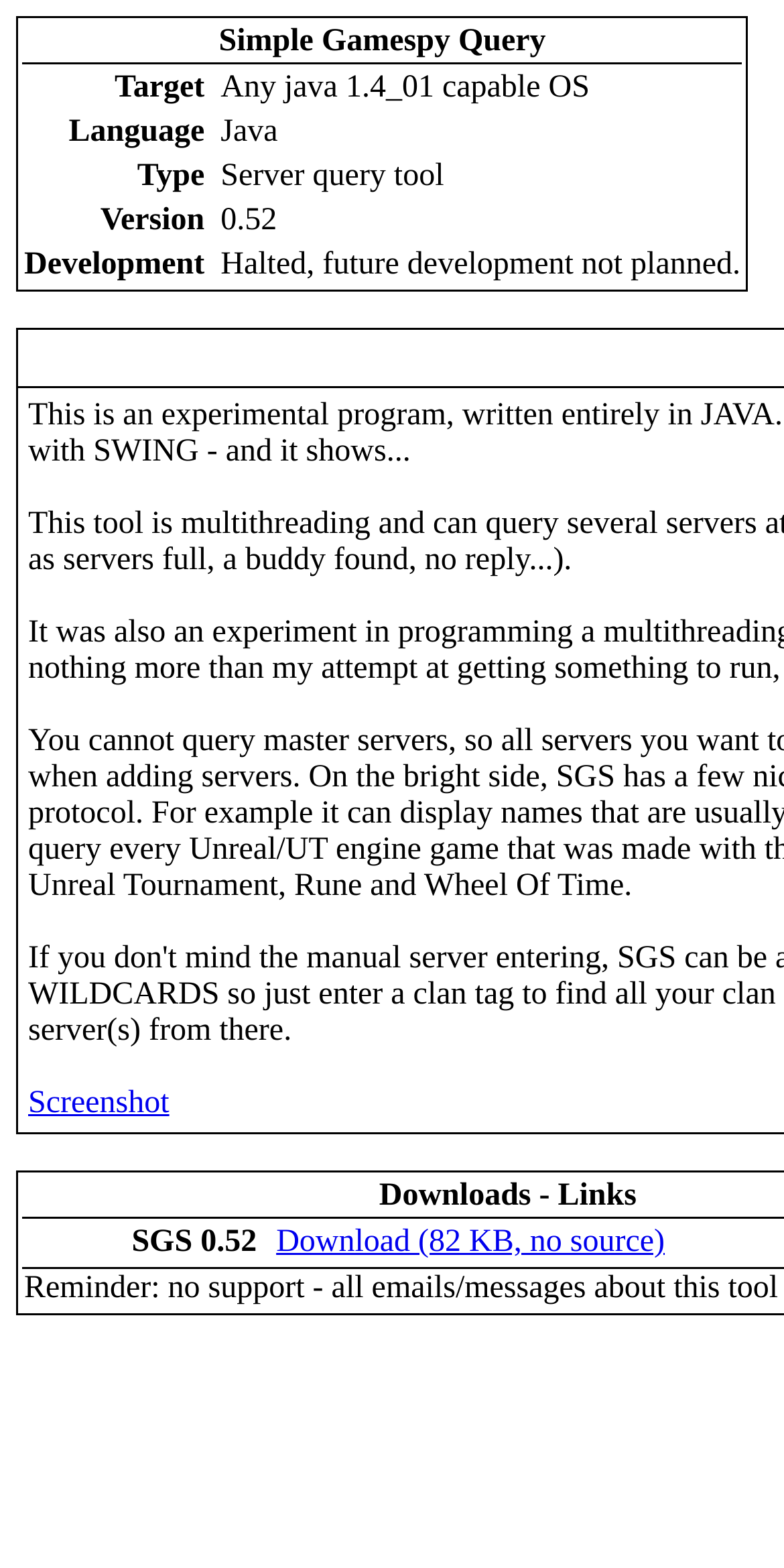Describe the webpage in detail, including text, images, and layout.

The webpage is a simple query page for Gamespy, a server query tool. At the top, there is a table with a header that reads "Simple Gamespy Query". Below the header, there are five rows, each with a row header and two grid cells. The row headers are "Target", "Language", "Type", "Version", and "Development". The corresponding grid cells contain information about the Gamespy query tool, including its target, language, type, version, and development status.

The "Target" row has a grid cell that reads "Any java 1.4_01 capable OS". The "Language" row has a grid cell that reads "Java". The "Type" row has a grid cell that reads "Server query tool". The "Version" row has a grid cell that reads "0.52". The "Development" row has a grid cell that reads "Halted, future development not planned." and also contains a link to a screenshot.

Below the "Development" row, there is another row with a row header that reads "SGS 0.52" and a grid cell that contains a link to download the tool, with a note that it is 82 KB in size and does not include the source code.